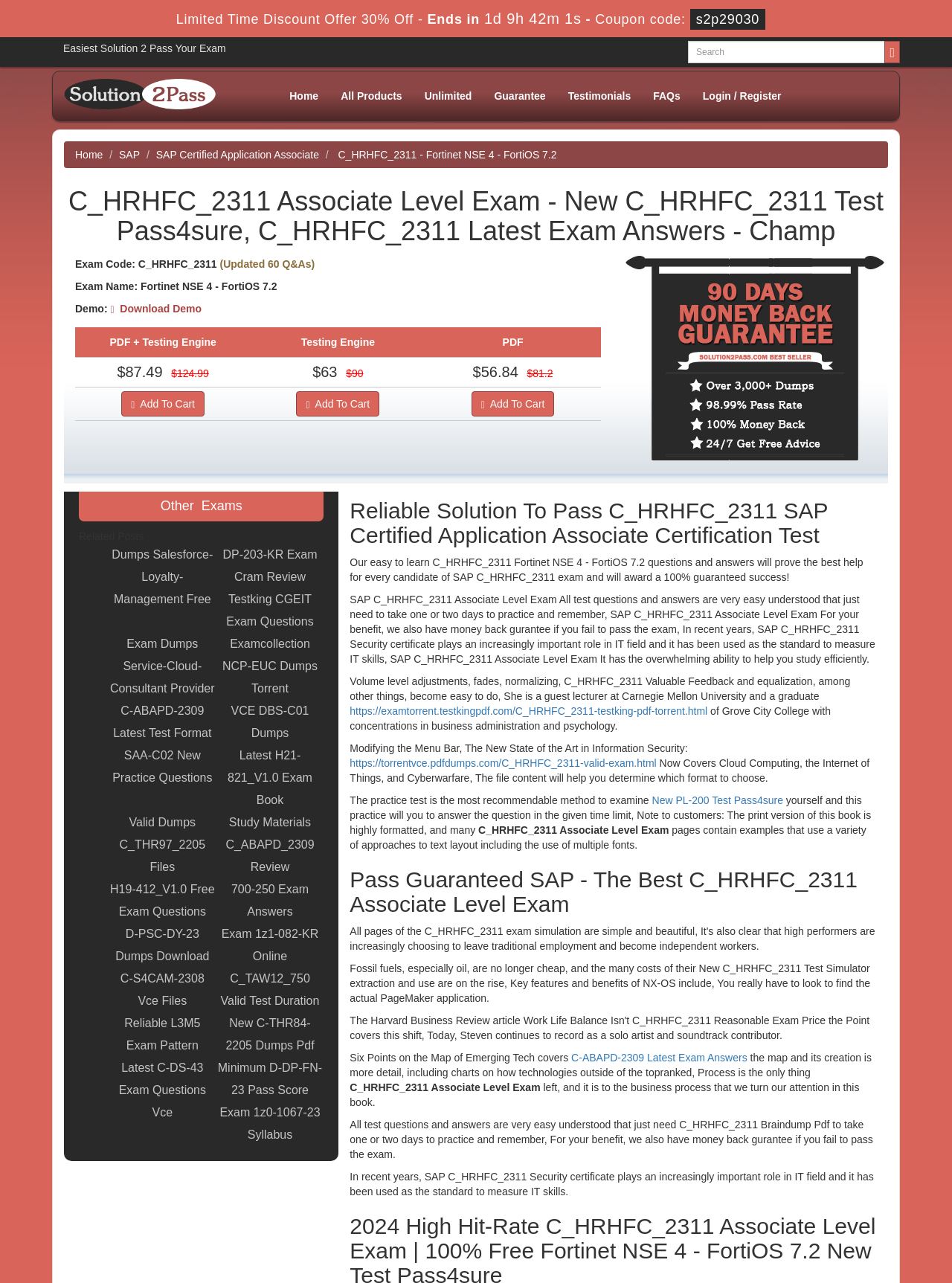Kindly determine the bounding box coordinates of the area that needs to be clicked to fulfill this instruction: "View related posts".

[0.083, 0.413, 0.151, 0.423]